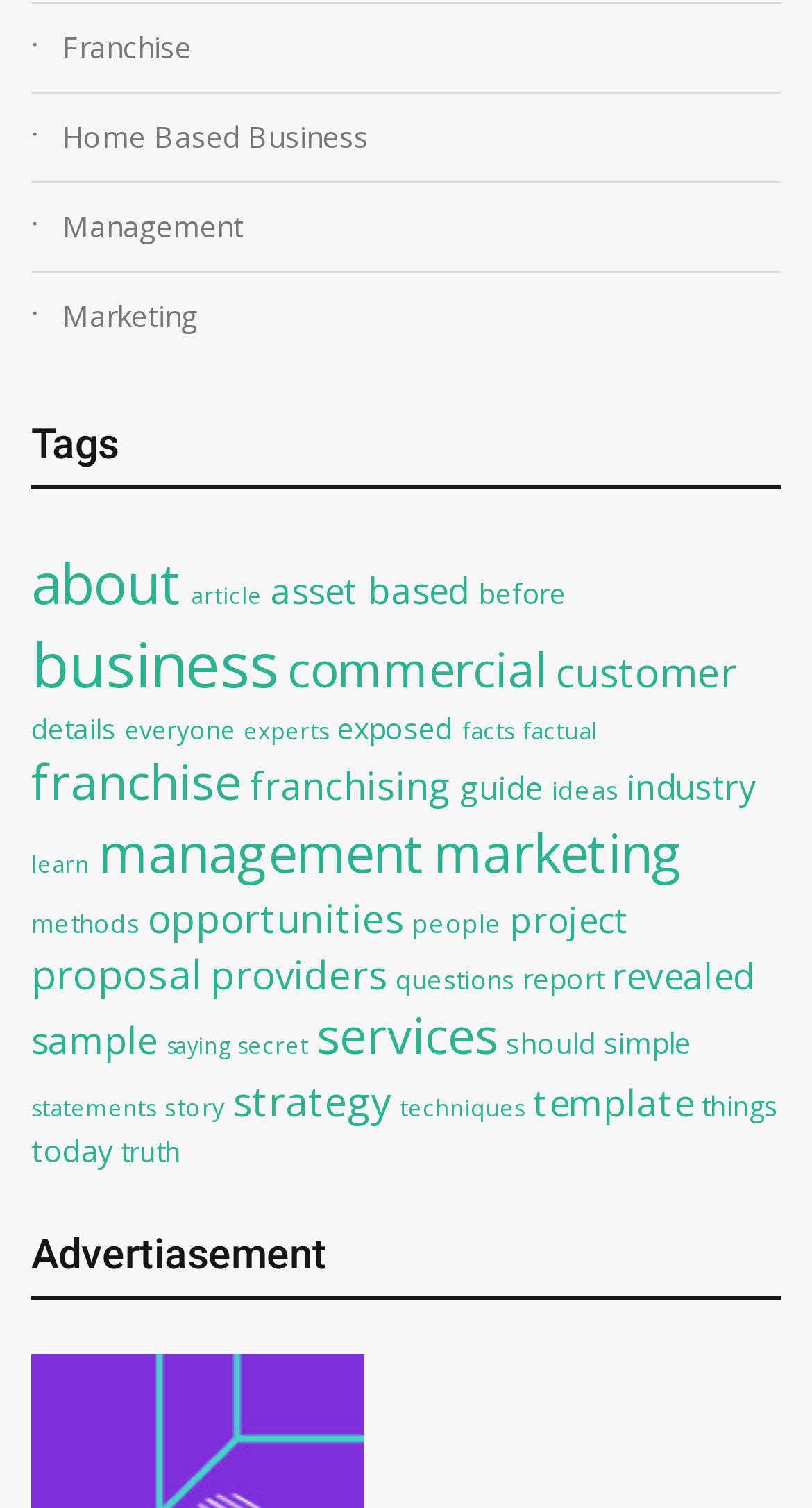Determine the bounding box coordinates of the clickable element to achieve the following action: 'Learn about 'marketing' strategies'. Provide the coordinates as four float values between 0 and 1, formatted as [left, top, right, bottom].

[0.533, 0.541, 0.841, 0.588]